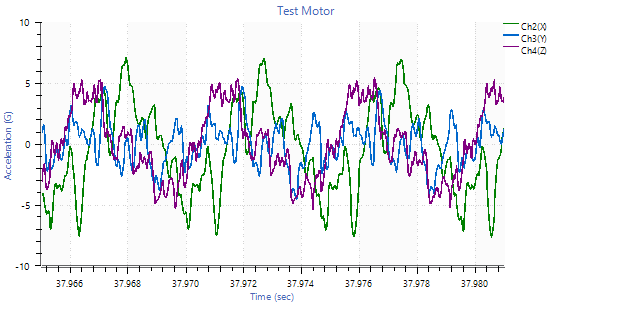Please examine the image and answer the question with a detailed explanation:
What is the time span on the x-axis?

The caption provides information about the x-axis, stating that it spans from approximately 37.966 to 37.980 seconds, which indicates the time frame for the acceleration data.